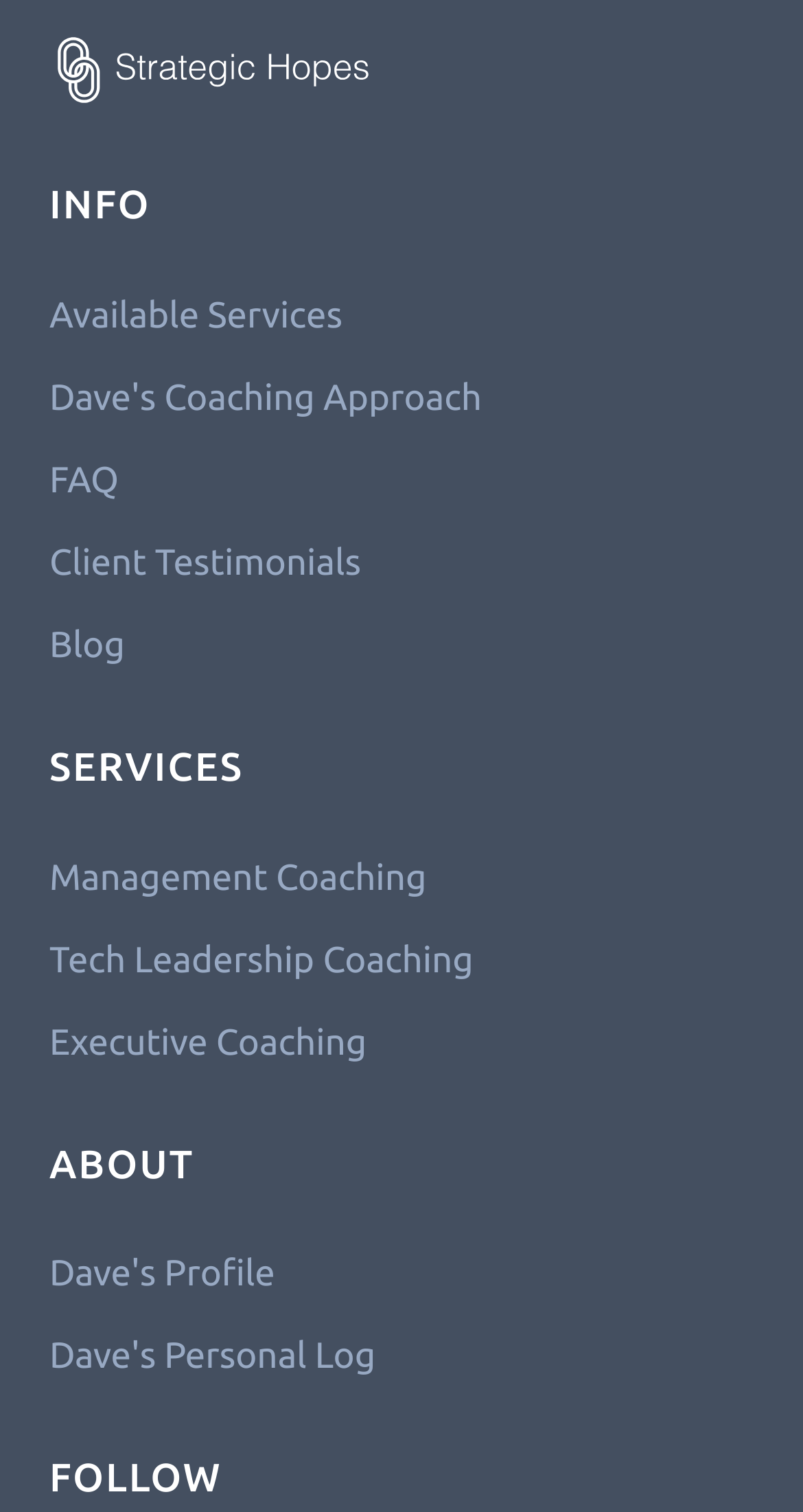Identify the bounding box coordinates for the element you need to click to achieve the following task: "Read Dave's coaching approach". The coordinates must be four float values ranging from 0 to 1, formatted as [left, top, right, bottom].

[0.062, 0.25, 0.6, 0.276]